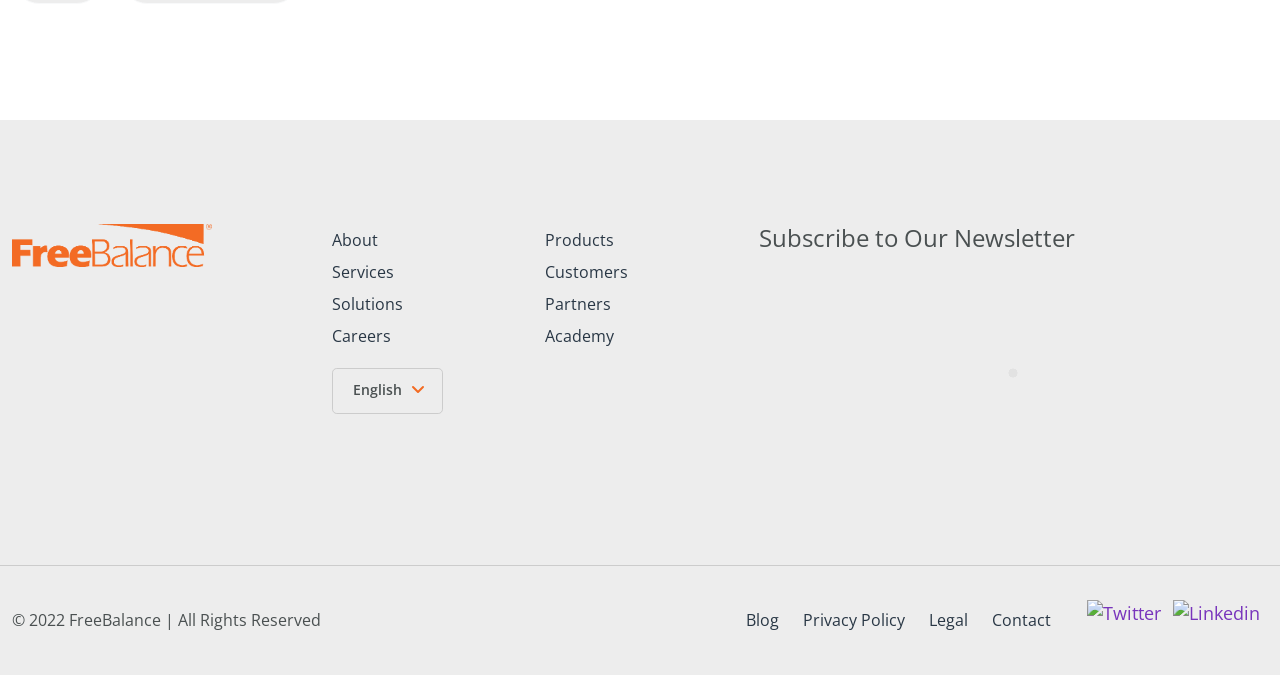Find the bounding box coordinates of the element I should click to carry out the following instruction: "Subscribe to the newsletter".

[0.593, 0.523, 0.991, 0.582]